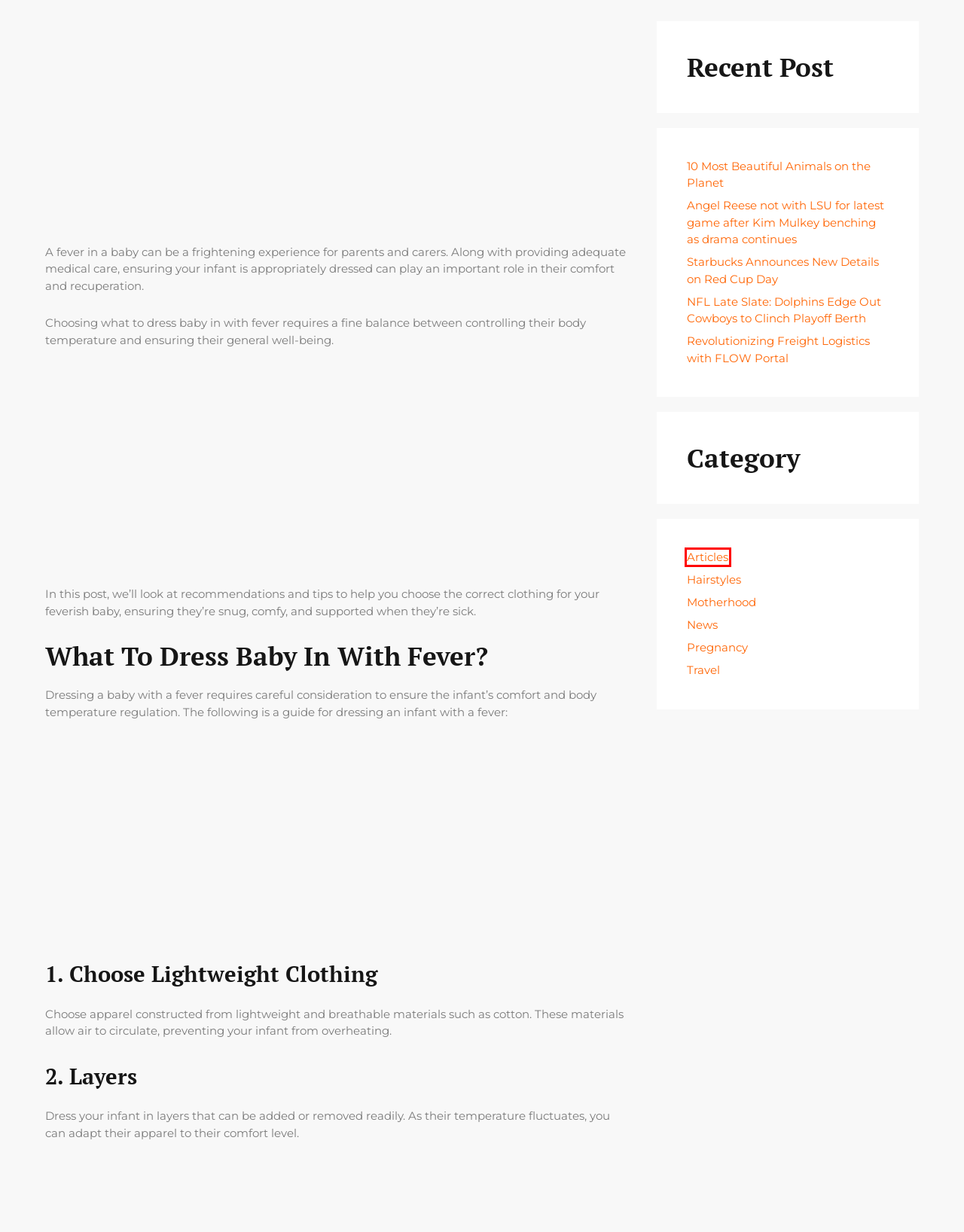You are presented with a screenshot of a webpage with a red bounding box. Select the webpage description that most closely matches the new webpage after clicking the element inside the red bounding box. The options are:
A. 10 Most Beautiful Animals on the Planet - The Mama Miracle
B. Articles Archives - The Mama Miracle
C. Starbucks Announces New Details on Red Cup Day - The Mama Miracle
D. Travel Archives - The Mama Miracle
E. NFL Late Slate: Dolphins Edge Out Cowboys to Clinch Playoff Berth - The Mama Miracle
F. Hairstyles Archives - The Mama Miracle
G. Revolutionizing Freight Logistics with FLOW Portal - The Mama Miracle
H. News Archives - The Mama Miracle

B